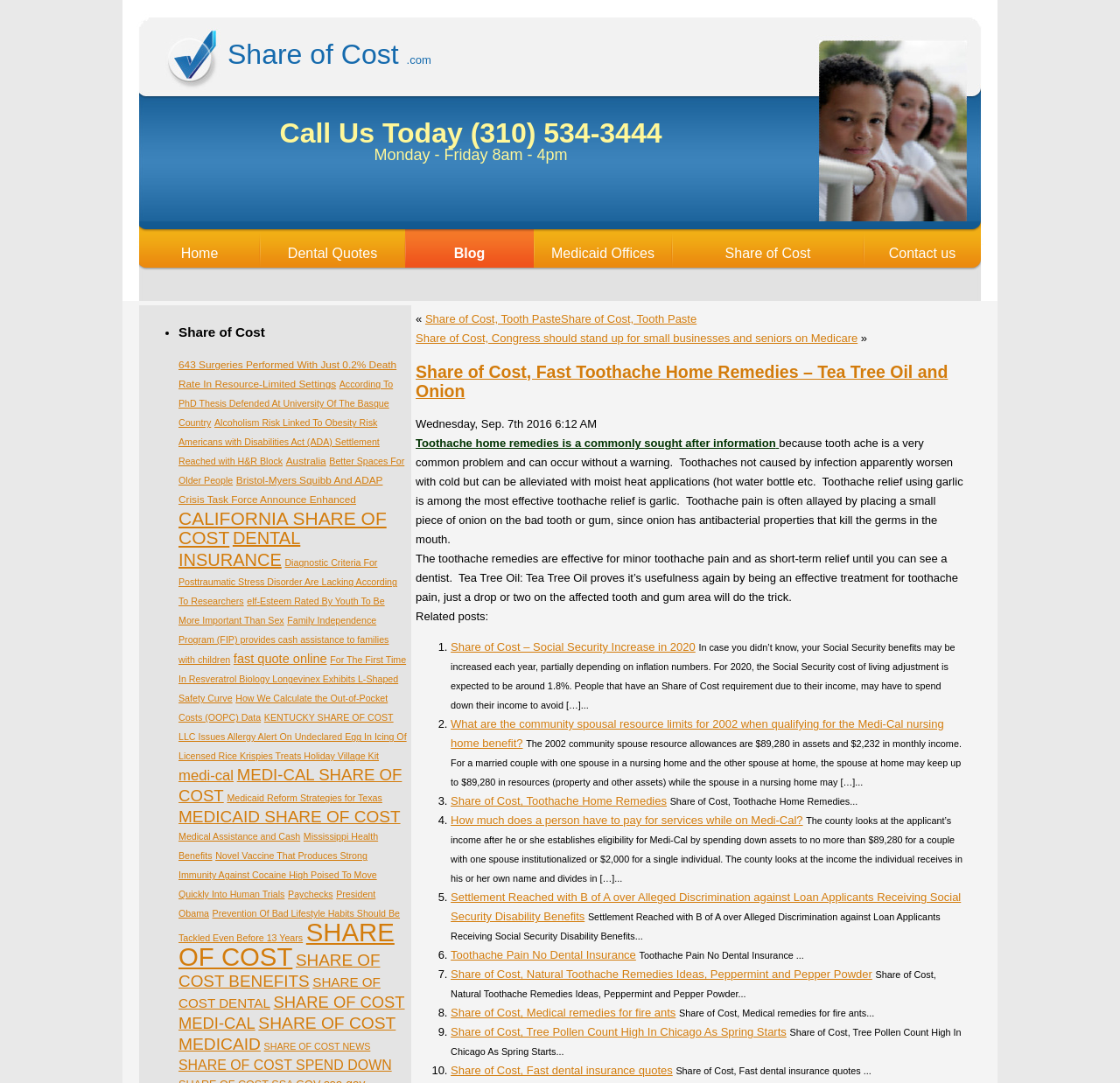Give the bounding box coordinates for the element described by: "Home".

[0.124, 0.204, 0.232, 0.263]